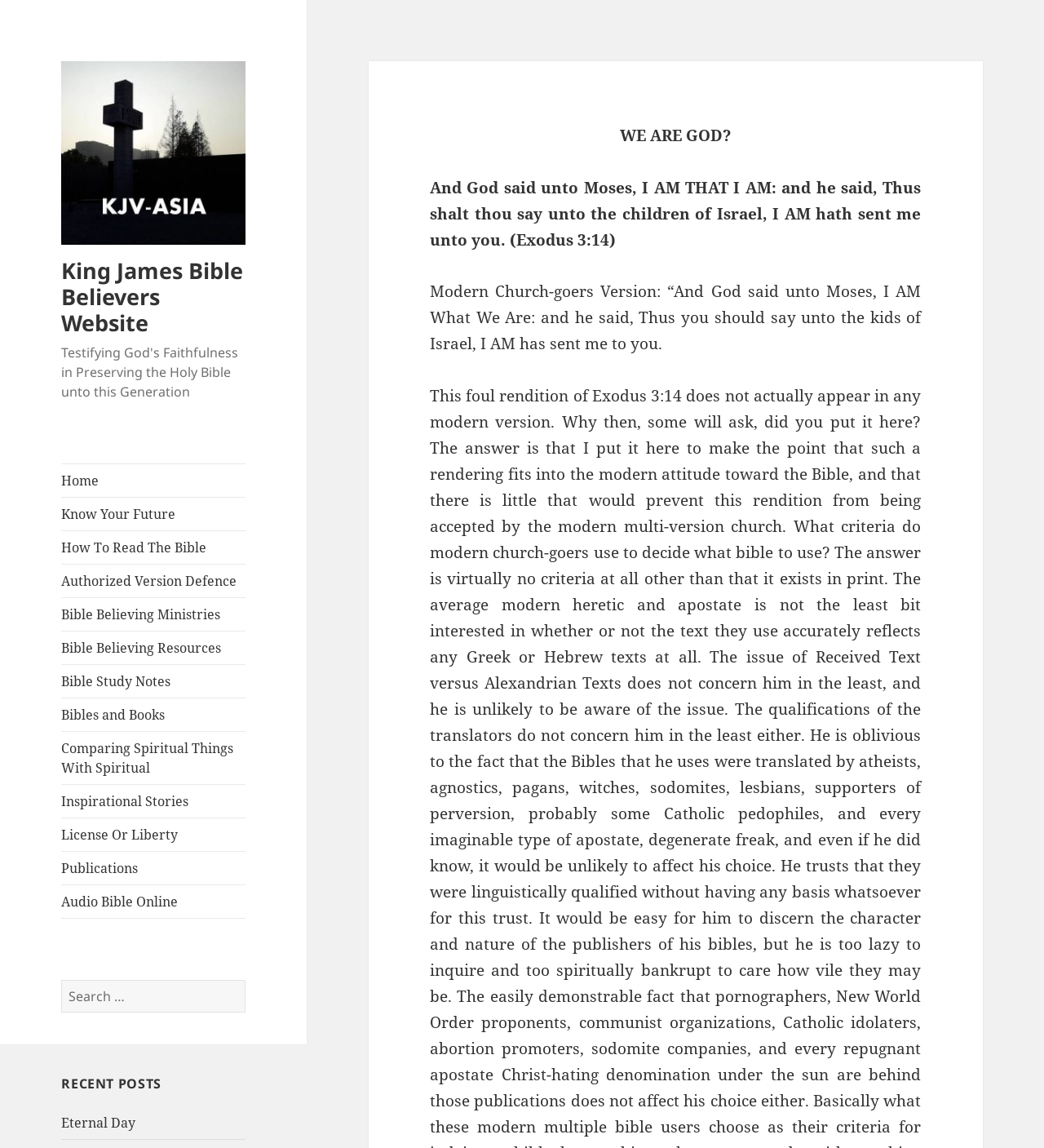Identify the bounding box coordinates of the element that should be clicked to fulfill this task: "Click on the 'Home' link". The coordinates should be provided as four float numbers between 0 and 1, i.e., [left, top, right, bottom].

[0.059, 0.404, 0.235, 0.433]